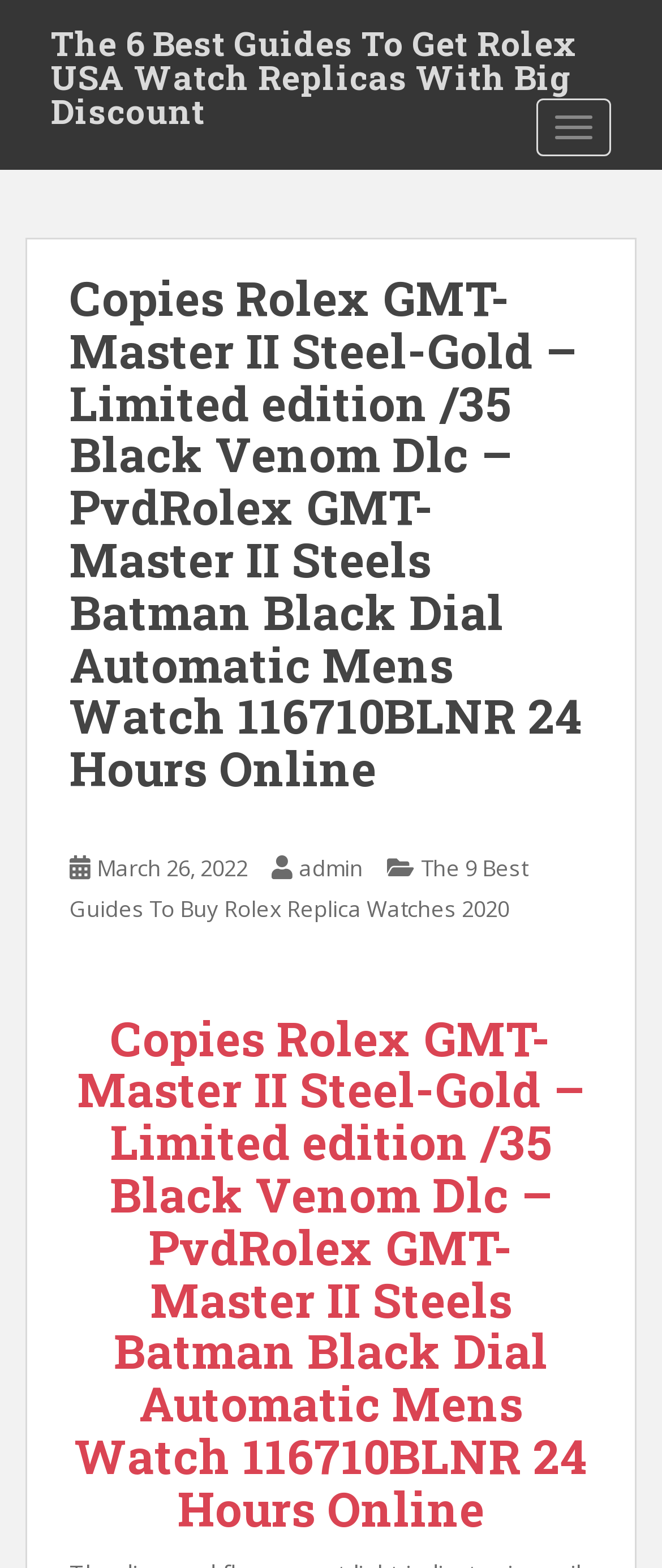Please examine the image and answer the question with a detailed explanation:
When was the article published?

The webpage contains a link with the text 'March 26, 2022', which is likely to be the publication date of the article.